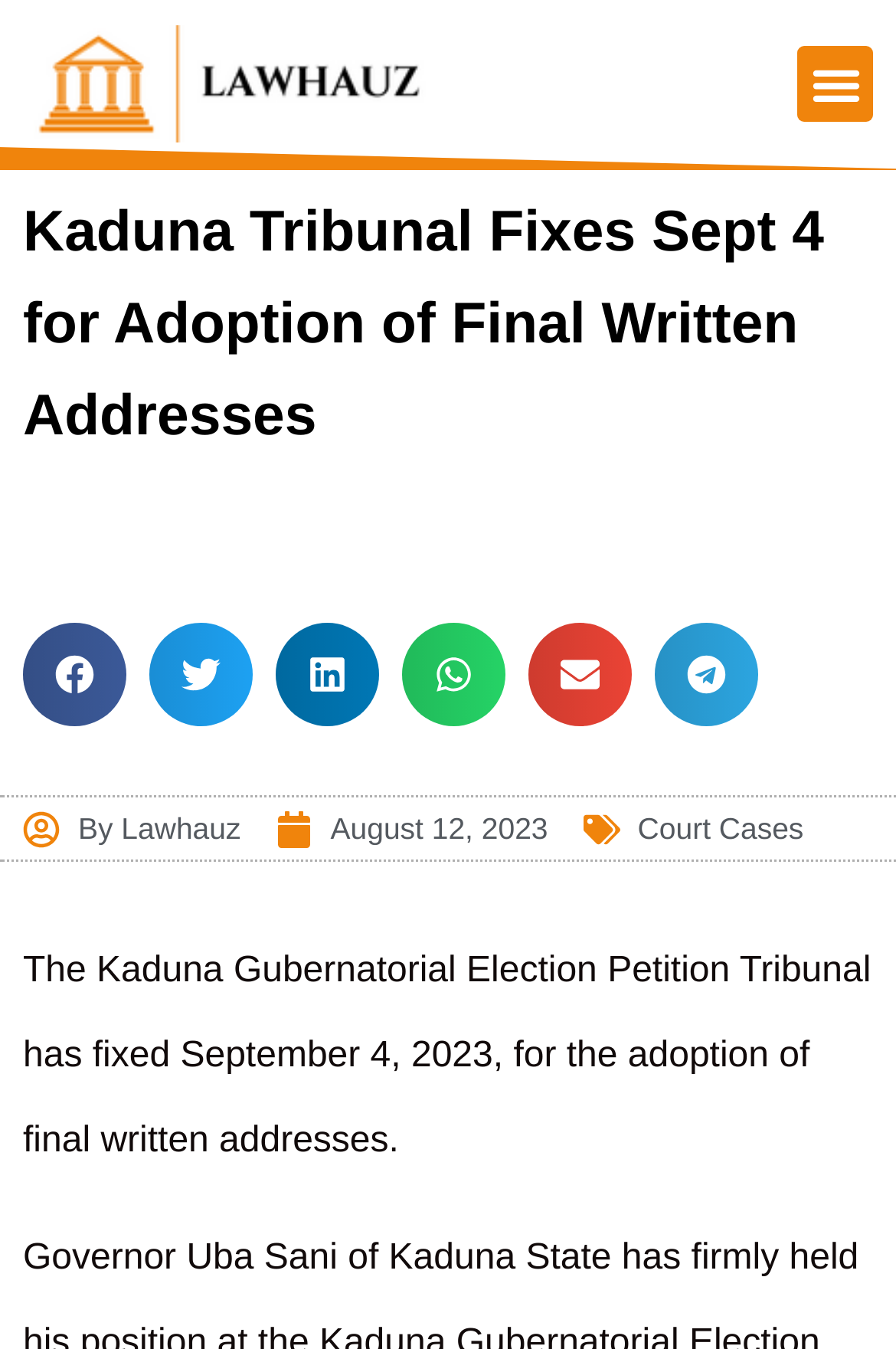Please provide the bounding box coordinates for the element that needs to be clicked to perform the instruction: "Share on facebook". The coordinates must consist of four float numbers between 0 and 1, formatted as [left, top, right, bottom].

[0.026, 0.462, 0.141, 0.538]